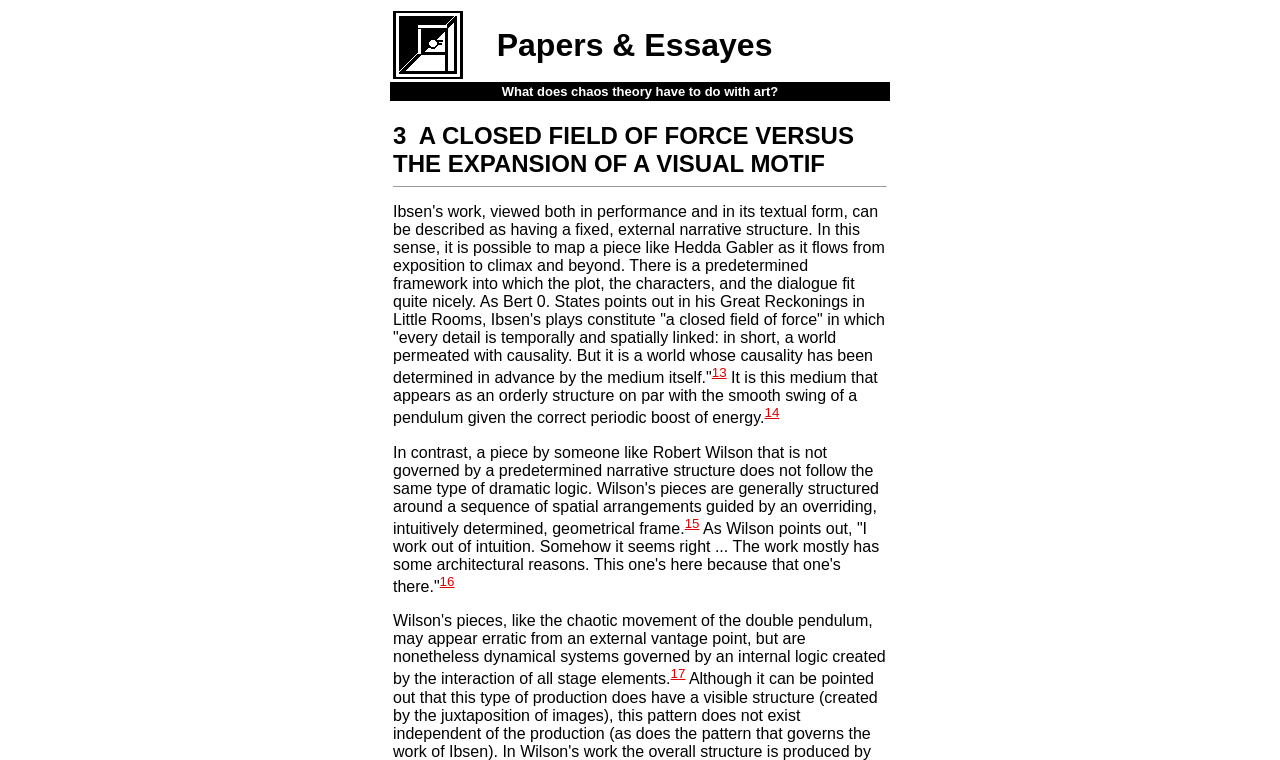Answer briefly with one word or phrase:
What is the text of the first static text element in the second table row?

It is this medium...